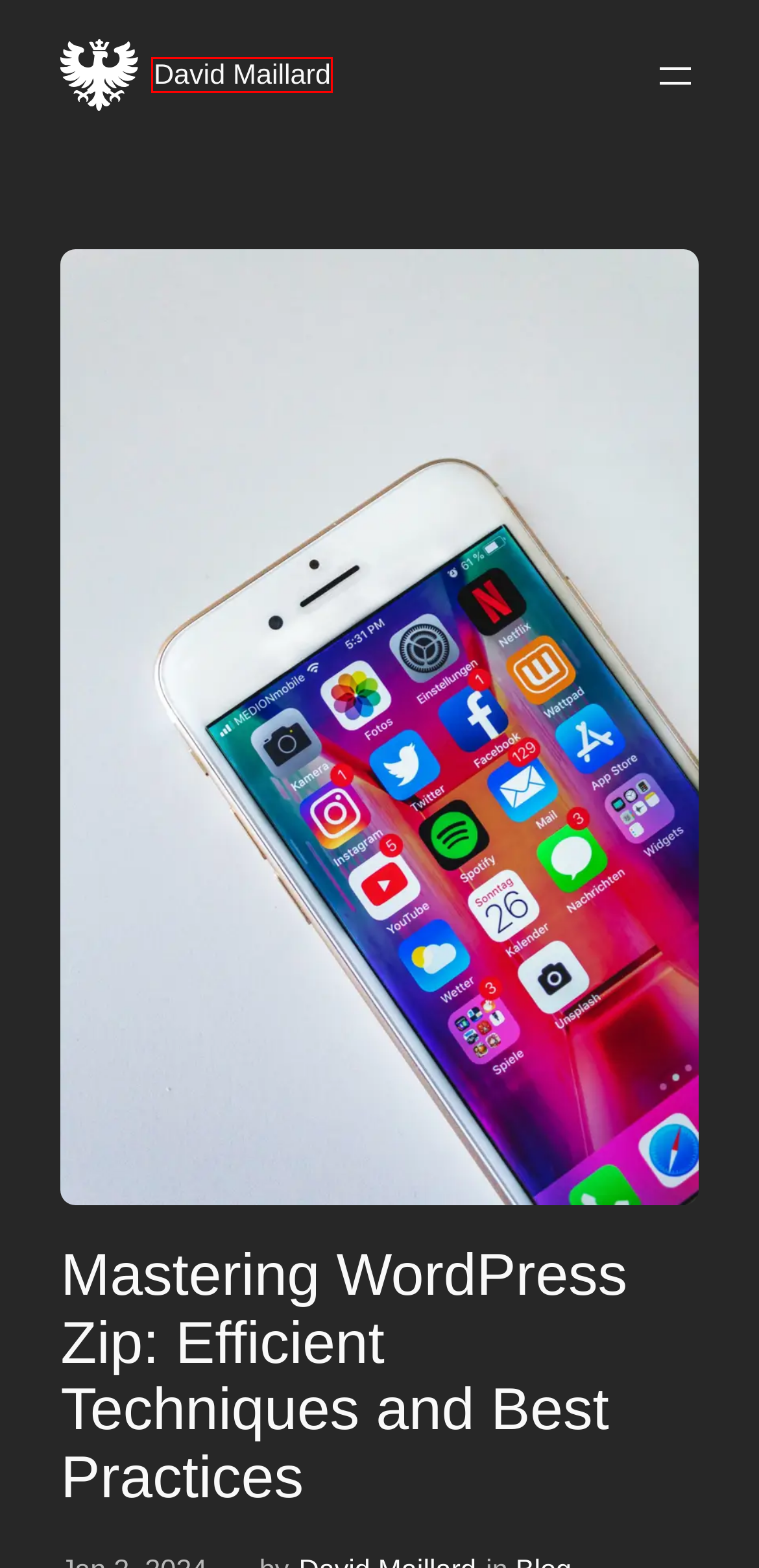Observe the screenshot of a webpage with a red bounding box around an element. Identify the webpage description that best fits the new page after the element inside the bounding box is clicked. The candidates are:
A. Mastering WordPress: A Comprehensive Guide for Beginners - David Maillard
B. Homepage 2024 - David Maillard
C. Ubersuggest Dec 2023 Archives - David Maillard
D. Troubleshooting WordPress 502 Bad Gateway Error: Effective Solutions - David Maillard
E. Understanding WordPress 403 Forbidden Error: Causes and Solutions - David Maillard
F. Mastering WordPress Basics: Comprehensive PDF Guide - David Maillard
G. Exploring WordPress Hosting: Can it Host My Domain? - David Maillard
H. Blog Archives - David Maillard

B